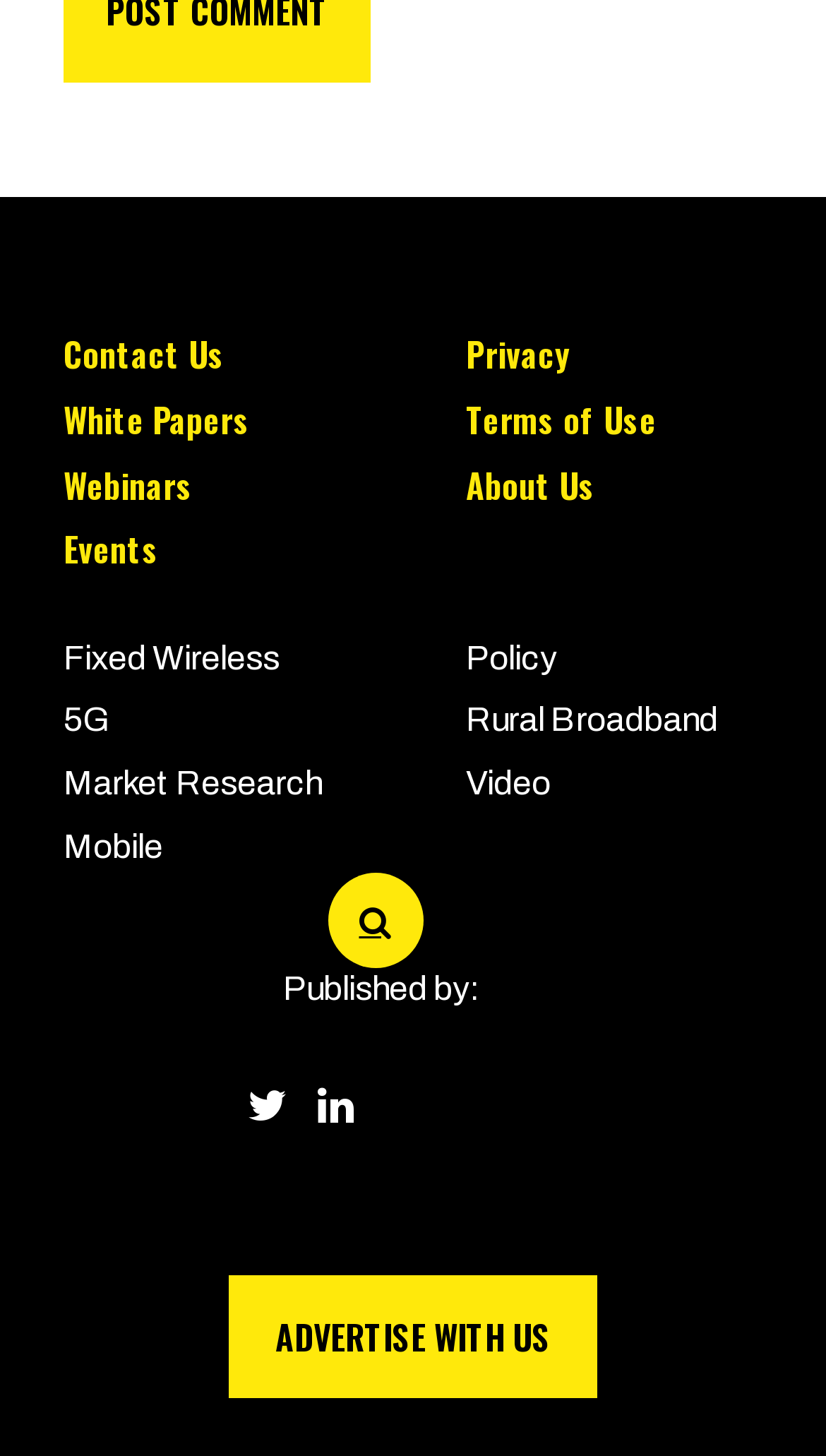Please identify the bounding box coordinates of the element's region that needs to be clicked to fulfill the following instruction: "Contact Us". The bounding box coordinates should consist of four float numbers between 0 and 1, i.e., [left, top, right, bottom].

[0.077, 0.226, 0.272, 0.261]